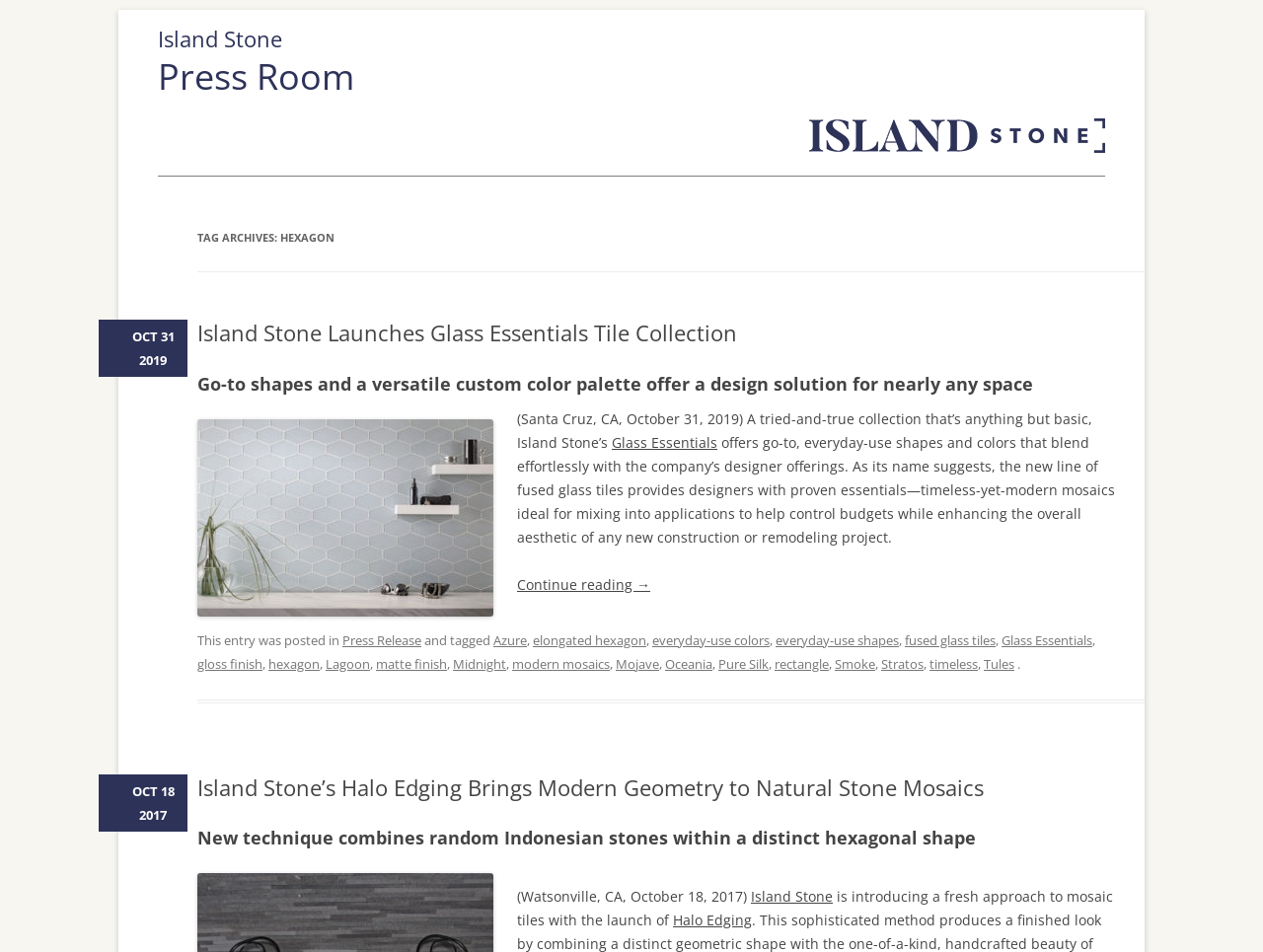Analyze the image and give a detailed response to the question:
How many dates are mentioned in the webpage?

The webpage mentions two dates: October 31, 2019, and October 18, 2017, which are the dates of the press releases or articles on the webpage.